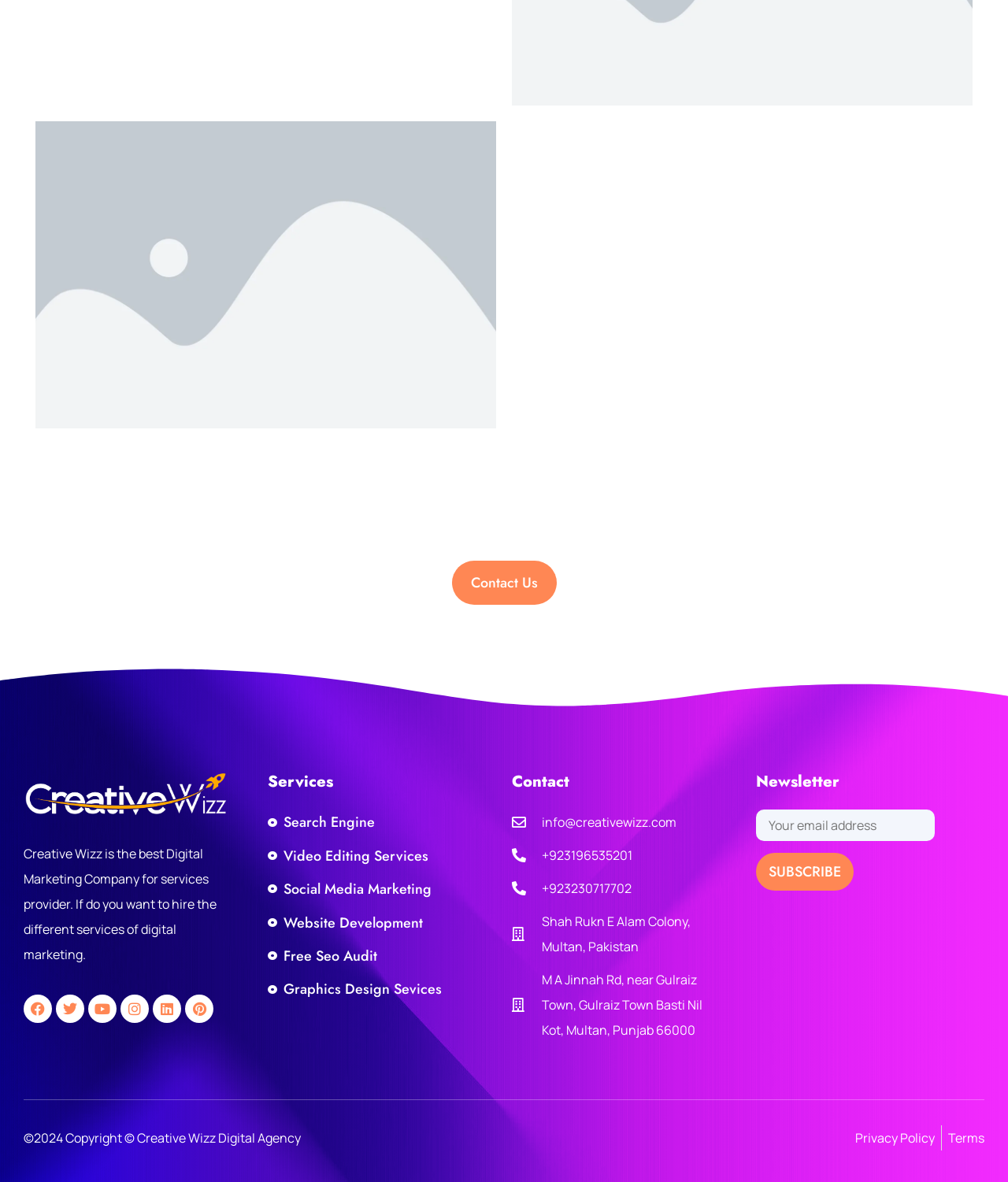Where is Creative Wizz located?
Please provide a detailed and thorough answer to the question.

The location of Creative Wizz can be found in the static text element 'Shah Rukn E Alam Colony, Multan, Pakistan' at the bottom of the webpage, which indicates that the company is located in Multan, Pakistan.